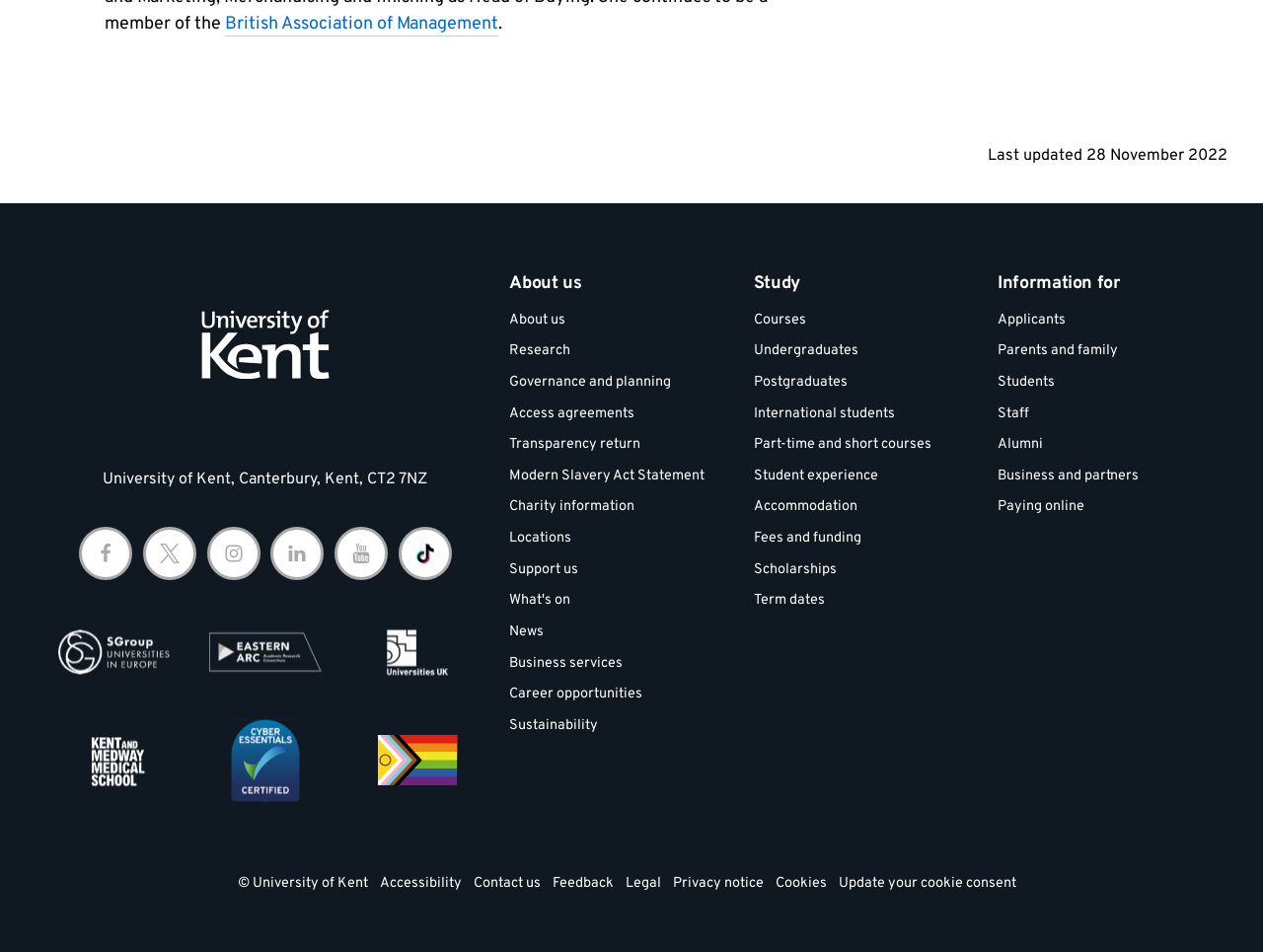Please find the bounding box coordinates of the element that must be clicked to perform the given instruction: "Click Contact us". The coordinates should be four float numbers from 0 to 1, i.e., [left, top, right, bottom].

[0.028, 0.288, 0.392, 0.535]